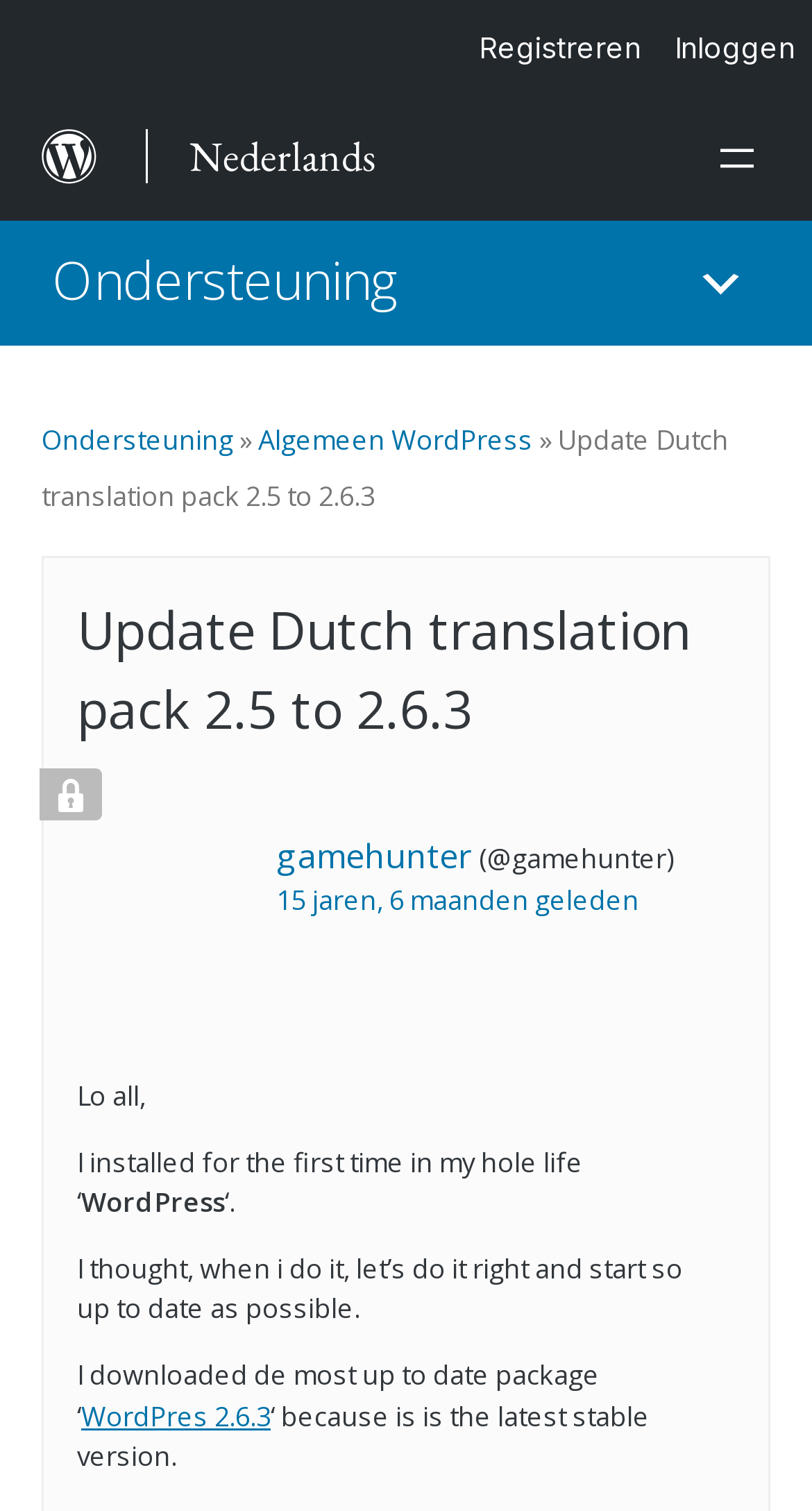Please look at the image and answer the question with a detailed explanation: What is the purpose of the thread?

I inferred the purpose of the thread by reading the text content of the webpage, which mentions the user's experience installing WordPress for the first time. The thread appears to be a discussion about the user's experience with WordPress installation.